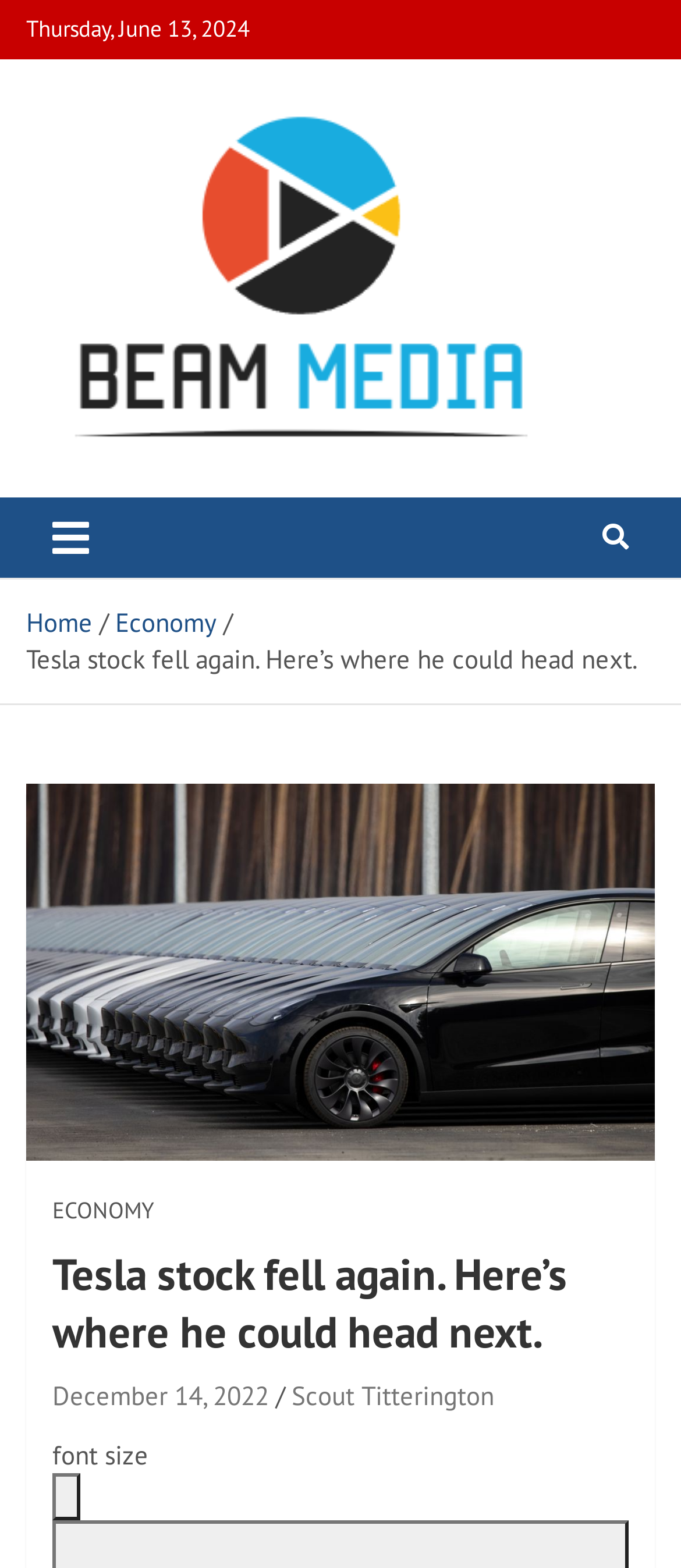Locate the bounding box coordinates of the clickable region necessary to complete the following instruction: "Click the BEAM Media link". Provide the coordinates in the format of four float numbers between 0 and 1, i.e., [left, top, right, bottom].

[0.038, 0.057, 0.838, 0.086]